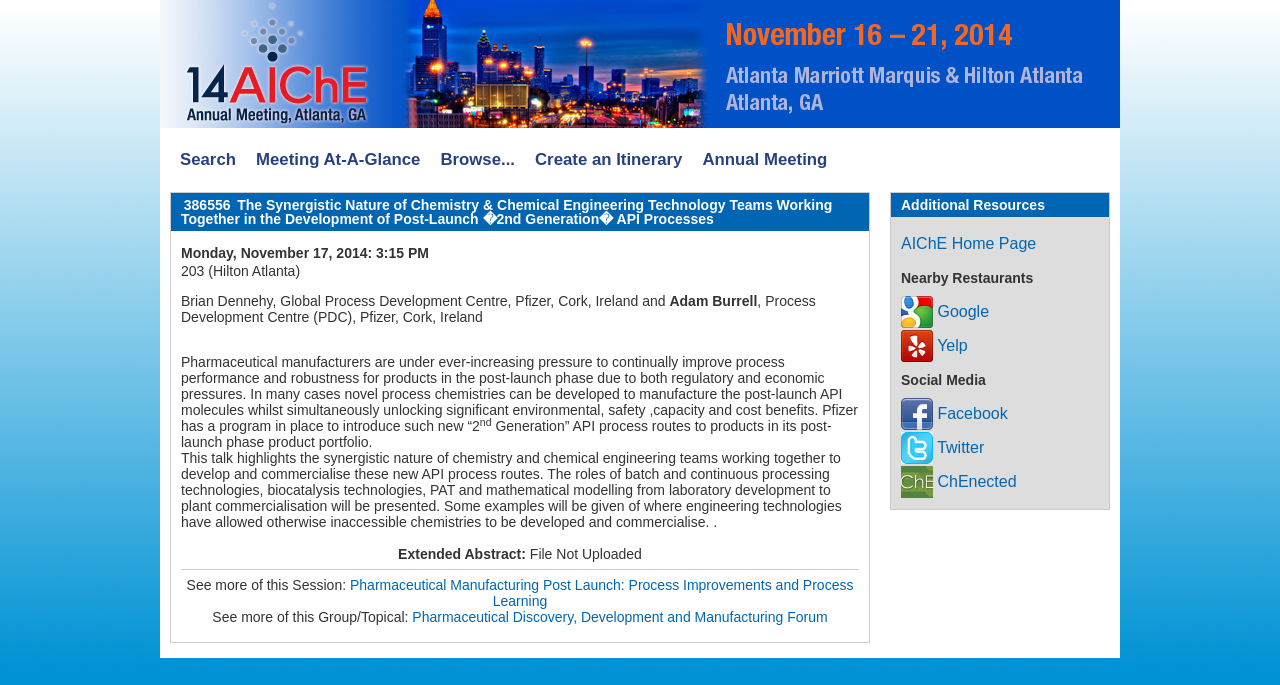Identify the bounding box coordinates of the specific part of the webpage to click to complete this instruction: "Search for something".

[0.133, 0.209, 0.192, 0.258]